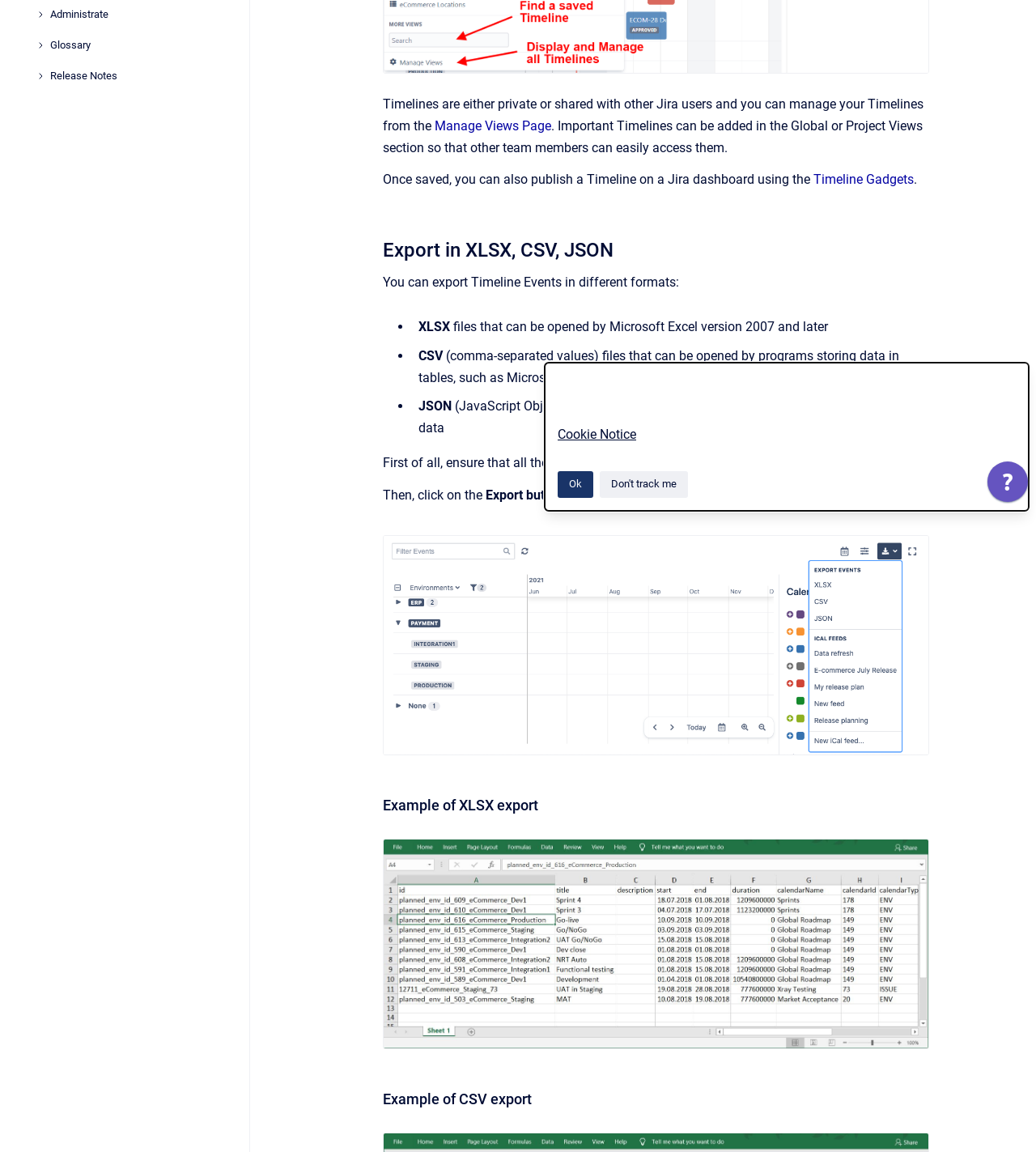Provide the bounding box coordinates of the UI element that matches the description: "Open".

[0.875, 0.731, 0.894, 0.748]